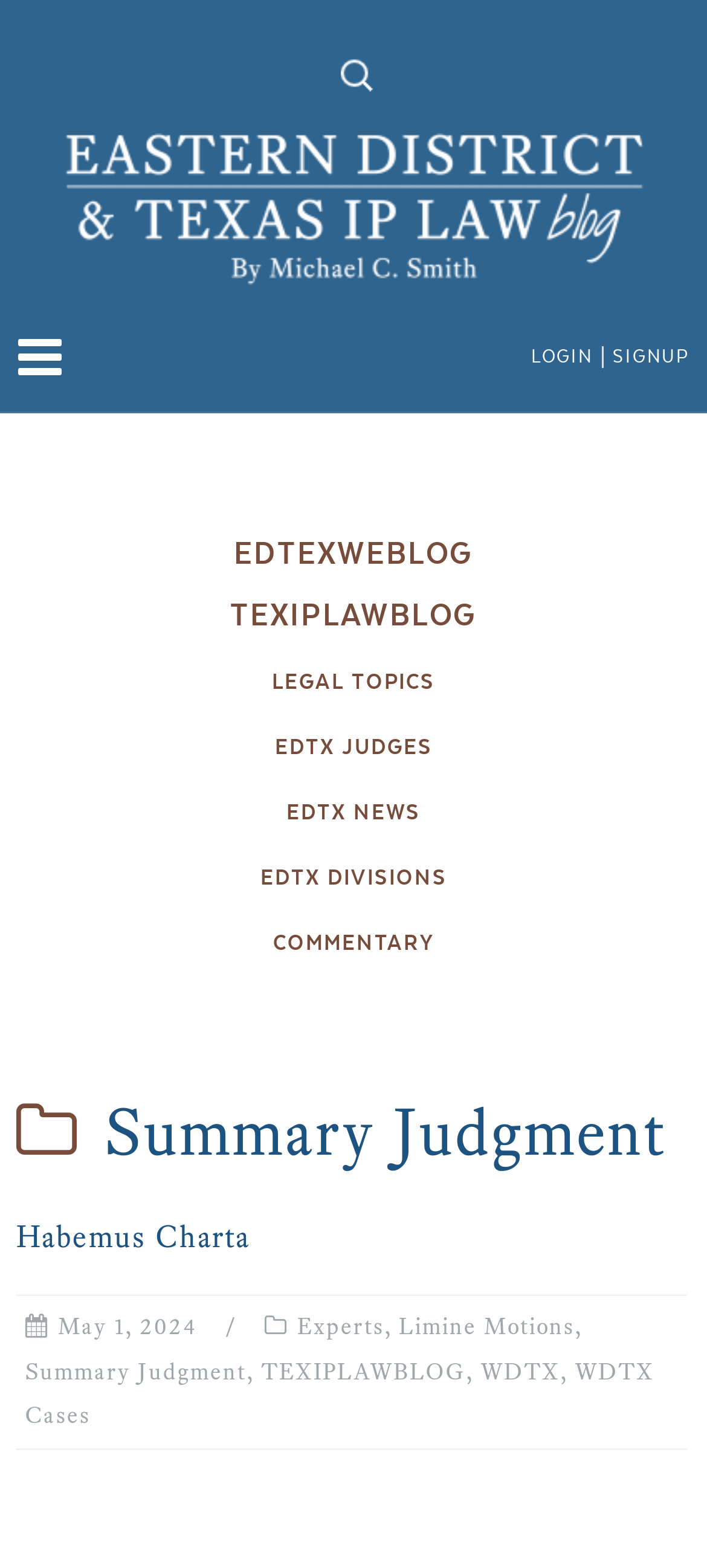Answer the question with a single word or phrase: 
What is the date of the latest article?

May 1, 2024